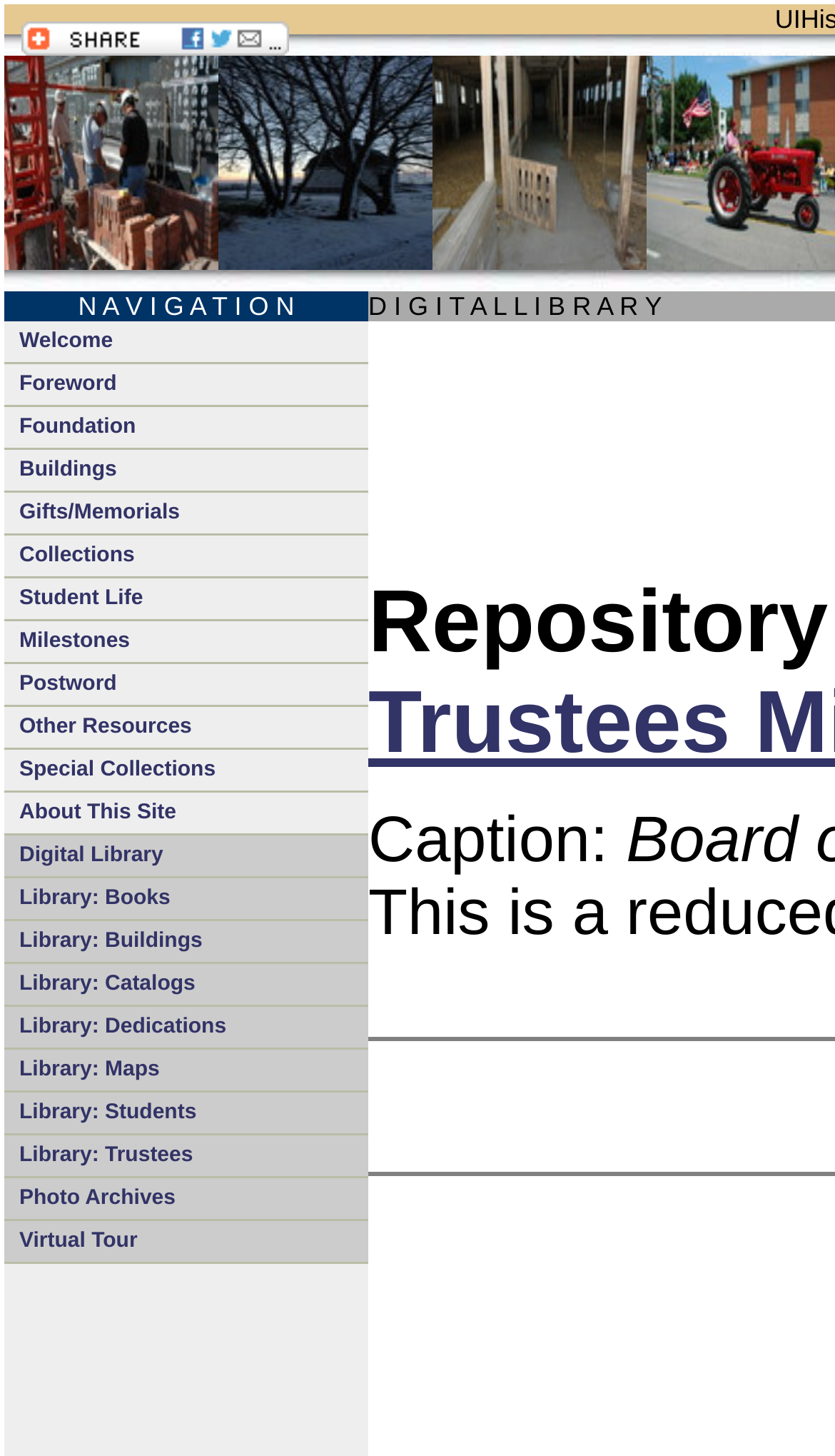Using the webpage screenshot, find the UI element described by Library: Dedications. Provide the bounding box coordinates in the format (top-left x, top-left y, bottom-right x, bottom-right y), ensuring all values are floating point numbers between 0 and 1.

[0.005, 0.691, 0.441, 0.72]